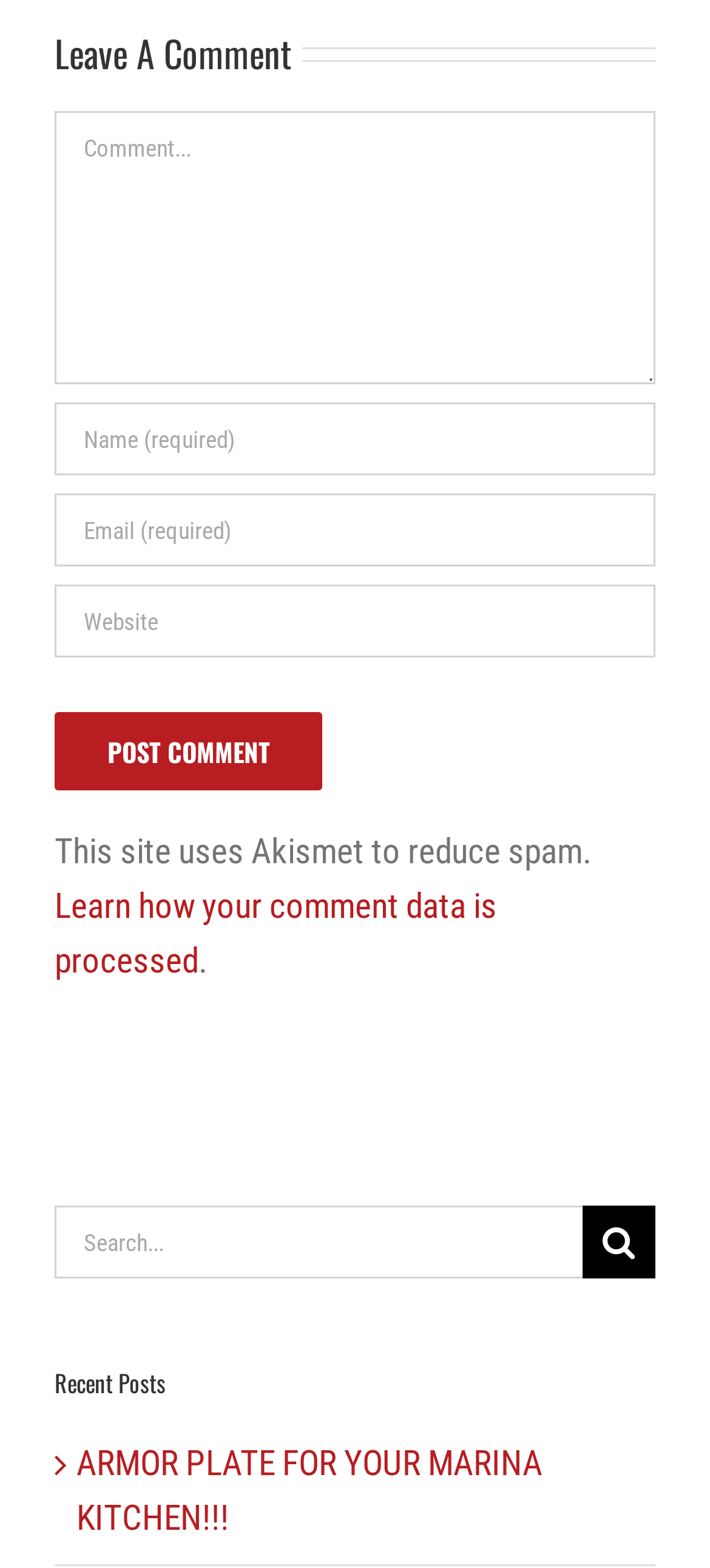Please mark the bounding box coordinates of the area that should be clicked to carry out the instruction: "Click on a recent post".

[0.108, 0.92, 0.764, 0.981]